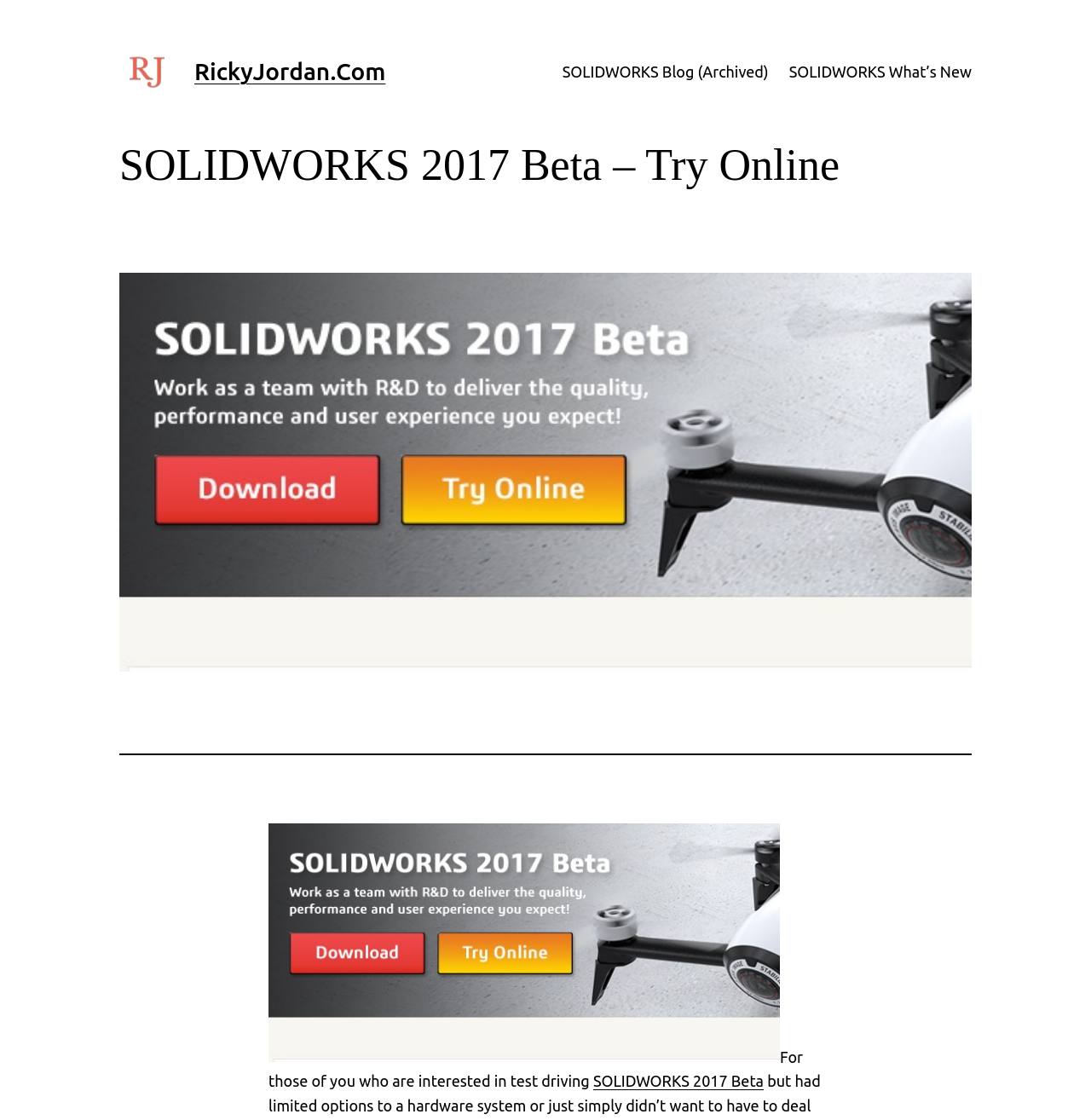Articulate a complete and detailed caption of the webpage elements.

The webpage is about SOLIDWORKS 2017 Beta, with a focus on trying it online. At the top left, there is a logo and a link to RickyJordan.com. Next to it, there is a heading that reads "RickyJordan.Com" with a link to the same website. 

Below these elements, there is a navigation menu that spans across the top of the page, containing two links: "SOLIDWORKS Blog (Archived)" and "SOLIDWORKS What’s New". 

The main content of the page is headed by a title "SOLIDWORKS 2017 Beta – Try Online" located at the top left. Below the title, there is a large figure or image that takes up most of the page's width. 

Underneath the image, there is a horizontal separator that divides the page into two sections. In the lower section, there is a link to "sw17betato" with an accompanying image. To the right of this link, there is a block of text that reads "For those of you who are interested in test driving". Next to this text, there is a link to "SOLIDWORKS 2017 Beta".